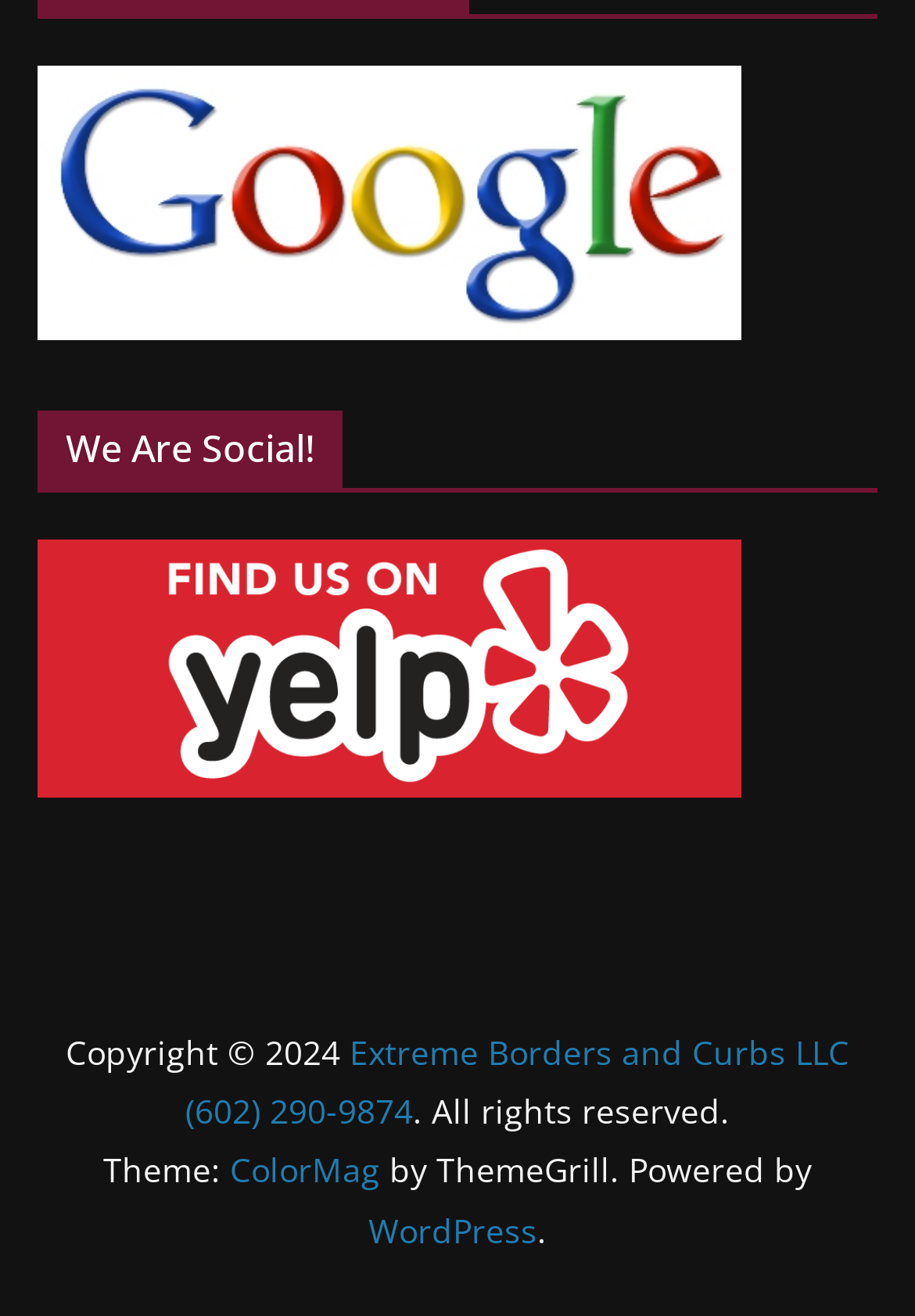What is the copyright year of this website?
Provide a detailed answer to the question using information from the image.

I found the copyright year by looking at the static text element 'Copyright © 2024' which is located at the bottom of the page.